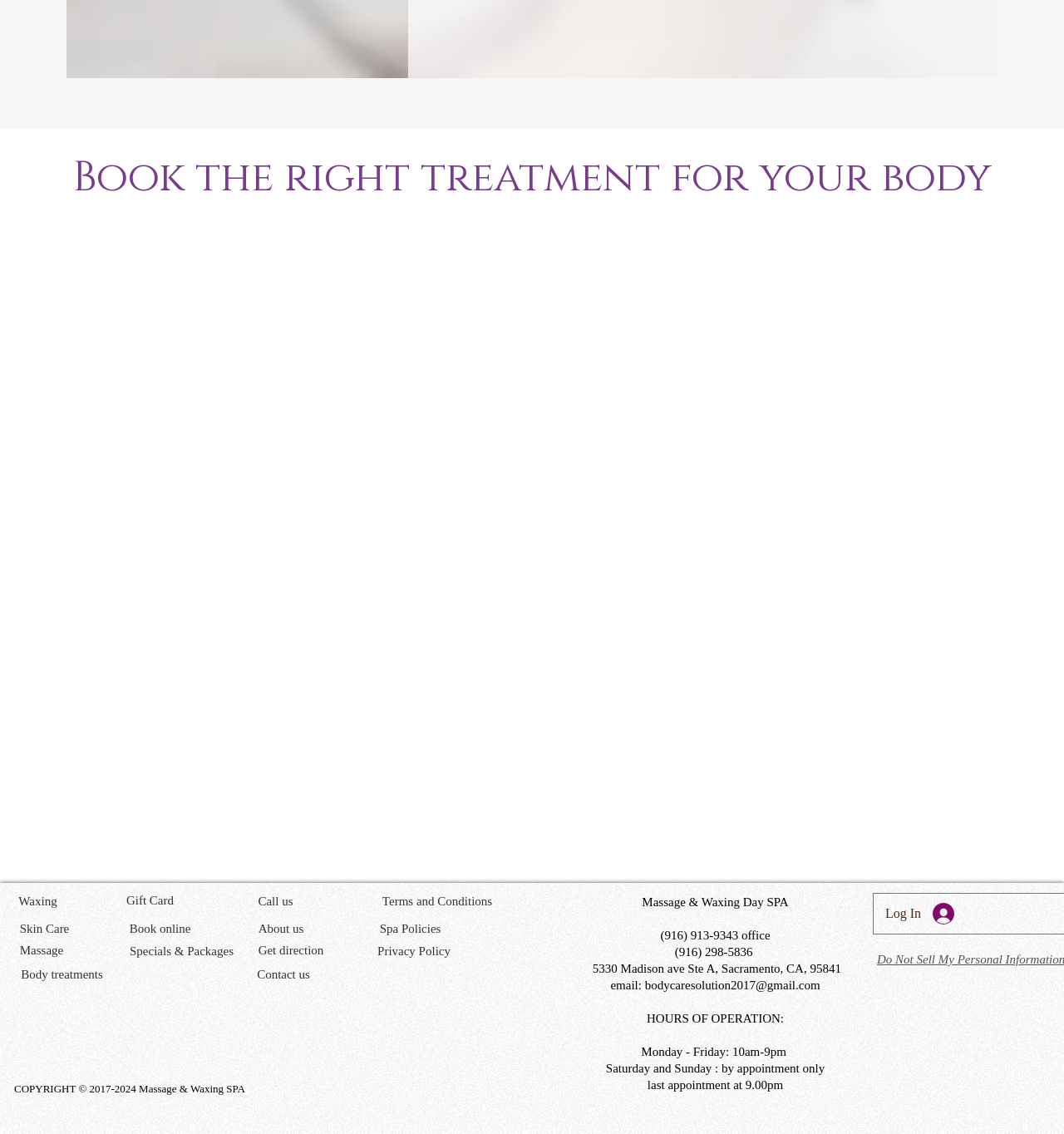What is the phone number of the spa?
Refer to the screenshot and answer in one word or phrase.

(916) 913-9343